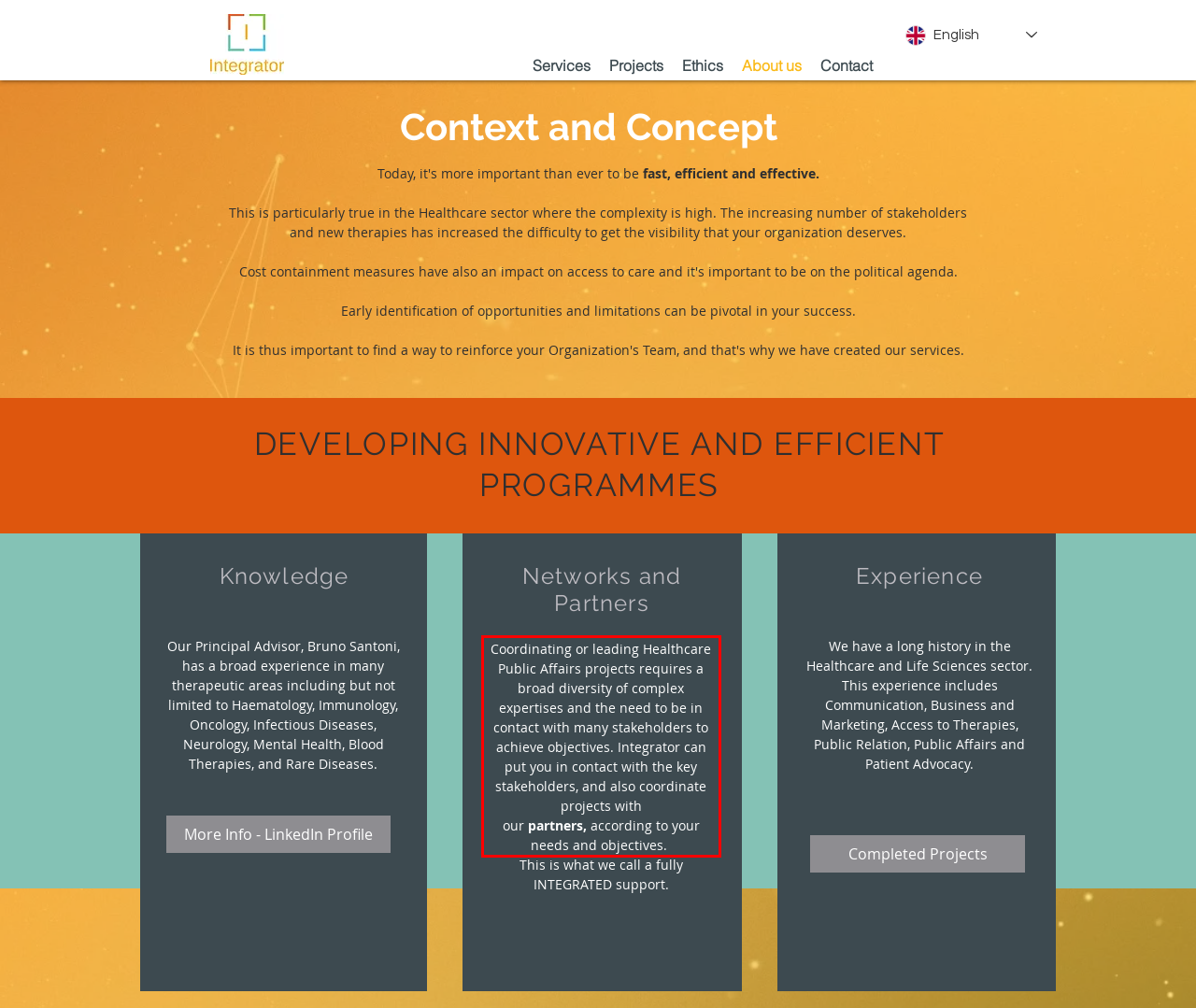Identify the red bounding box in the webpage screenshot and perform OCR to generate the text content enclosed.

Coordinating or leading Healthcare Public Affairs projects requires a broad diversity of complex expertises and the need to be in contact with many stakeholders to achieve objectives. Integrator can put you in contact with the key stakeholders, and also coordinate projects with our partners, according to your needs and objectives.